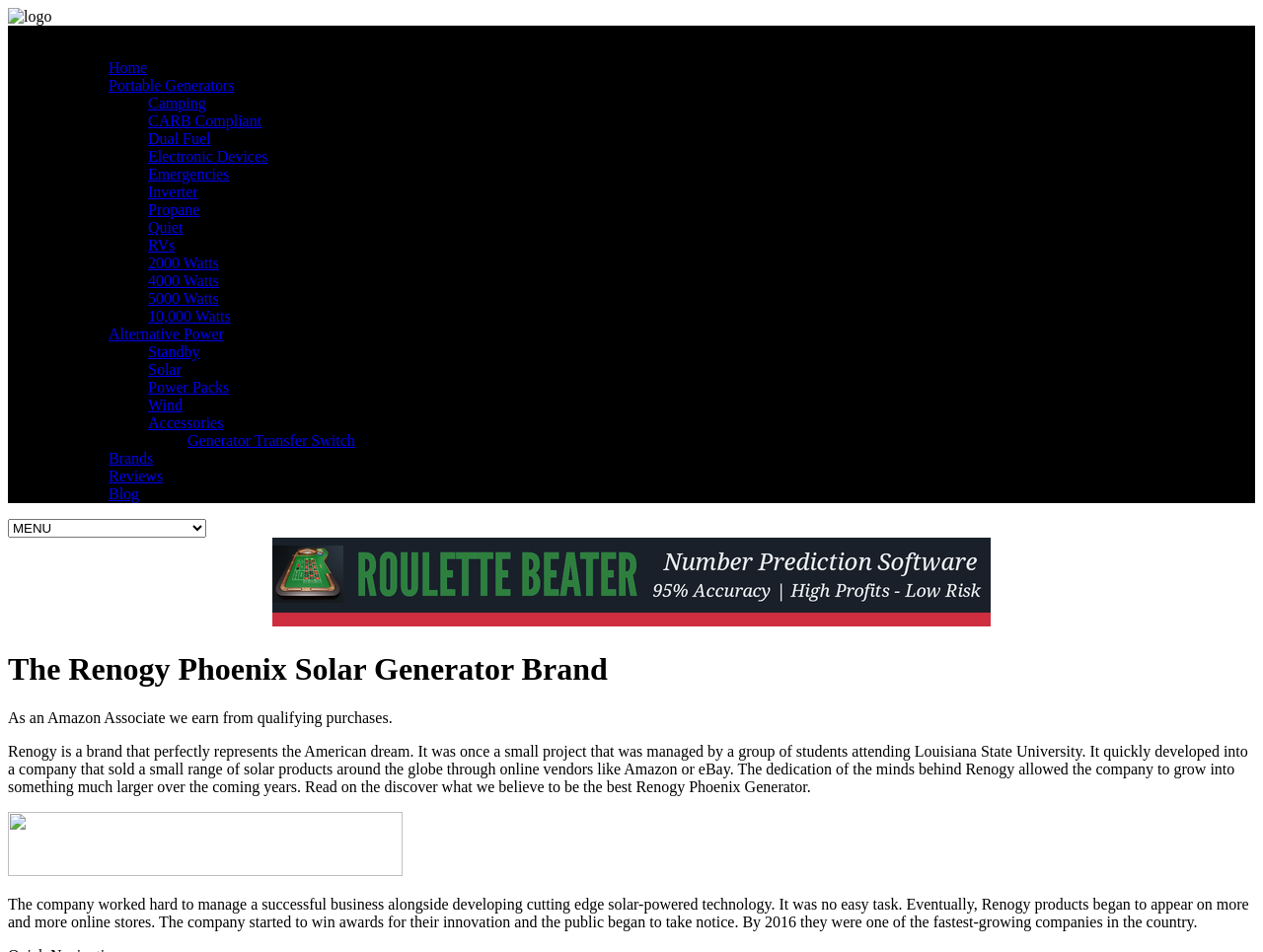Indicate the bounding box coordinates of the clickable region to achieve the following instruction: "Choose the Camping option."

[0.117, 0.099, 0.163, 0.117]